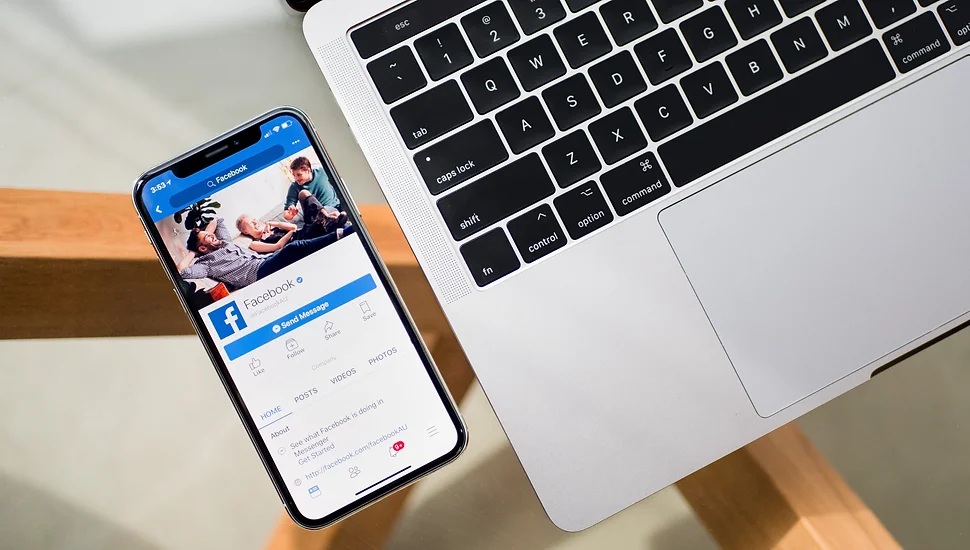Capture every detail in the image and describe it fully.

The image features a close-up view of a smartphone displaying the Facebook app interface, prominently showcasing a user-friendly layout with a blue background. The phone is positioned on a glass table beside a sleek laptop keyboard, hinting at a modern, tech-savvy workspace. The background suggests a casual atmosphere, with the smartphone displaying images related to family engagement, indicating social interaction. The scene encapsulates the theme of digital connectivity and education in the modern age, illustrating how technology bridges gaps in communication and learning.